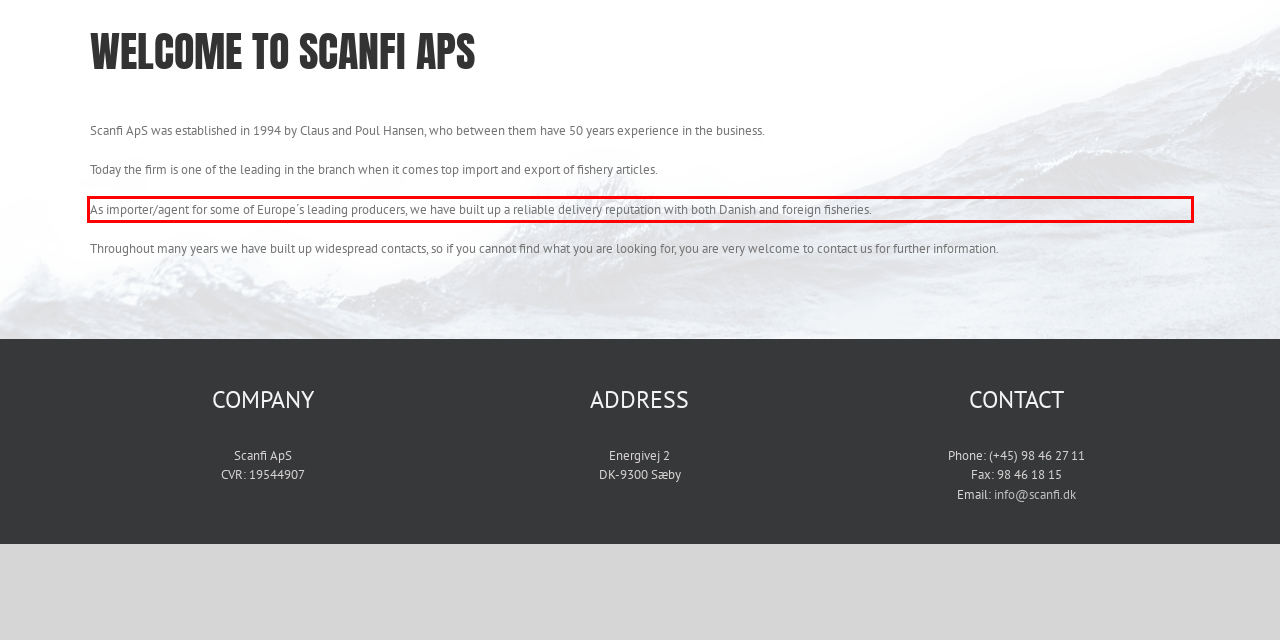Given the screenshot of the webpage, identify the red bounding box, and recognize the text content inside that red bounding box.

As importer/agent for some of Europe´s leading producers, we have built up a reliable delivery reputation with both Danish and foreign fisheries.